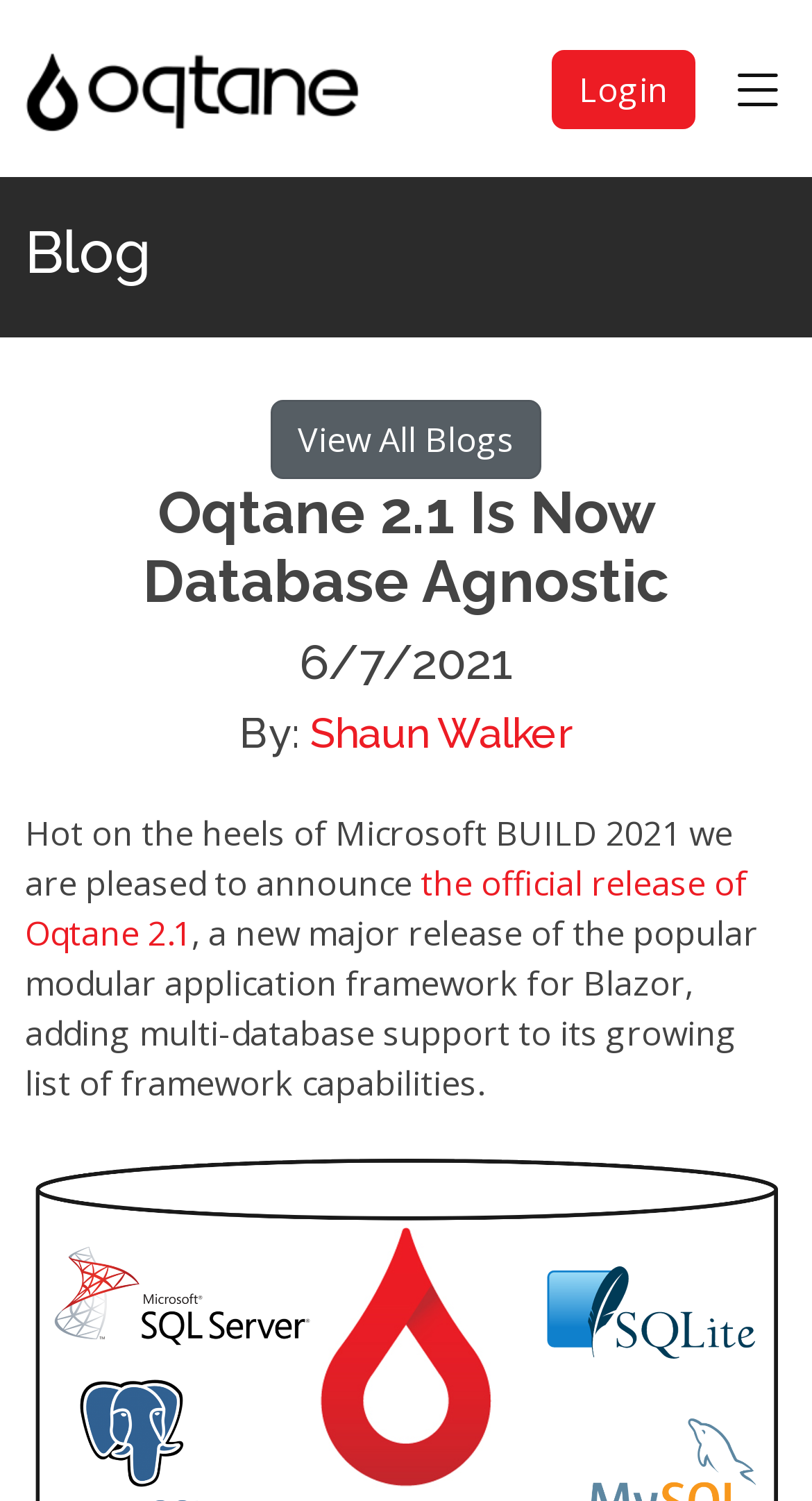Generate a thorough description of the webpage.

The webpage is announcing the official release of Oqtane 2.1, a new major version of the popular modular application framework for Blazor and .NET MAUI. At the top left, there is a link to the Oqtane website, accompanied by an image with the same description. On the top right, there is a "Login" link.

Below the top section, there is a "Blog" heading, followed by a "View All Blogs" link. The main content of the page is an article with the title "Oqtane 2.1 Is Now Database Agnostic", dated "6/7/2021" and written by "Shaun Walker", whose name is a clickable link. The article's text starts with "Hot on the heels of Microsoft BUILD 2021 we are pleased to announce", followed by a link to "the official release of Oqtane 2.1", and then continues with a description of the new release, highlighting its multi-database support capability.